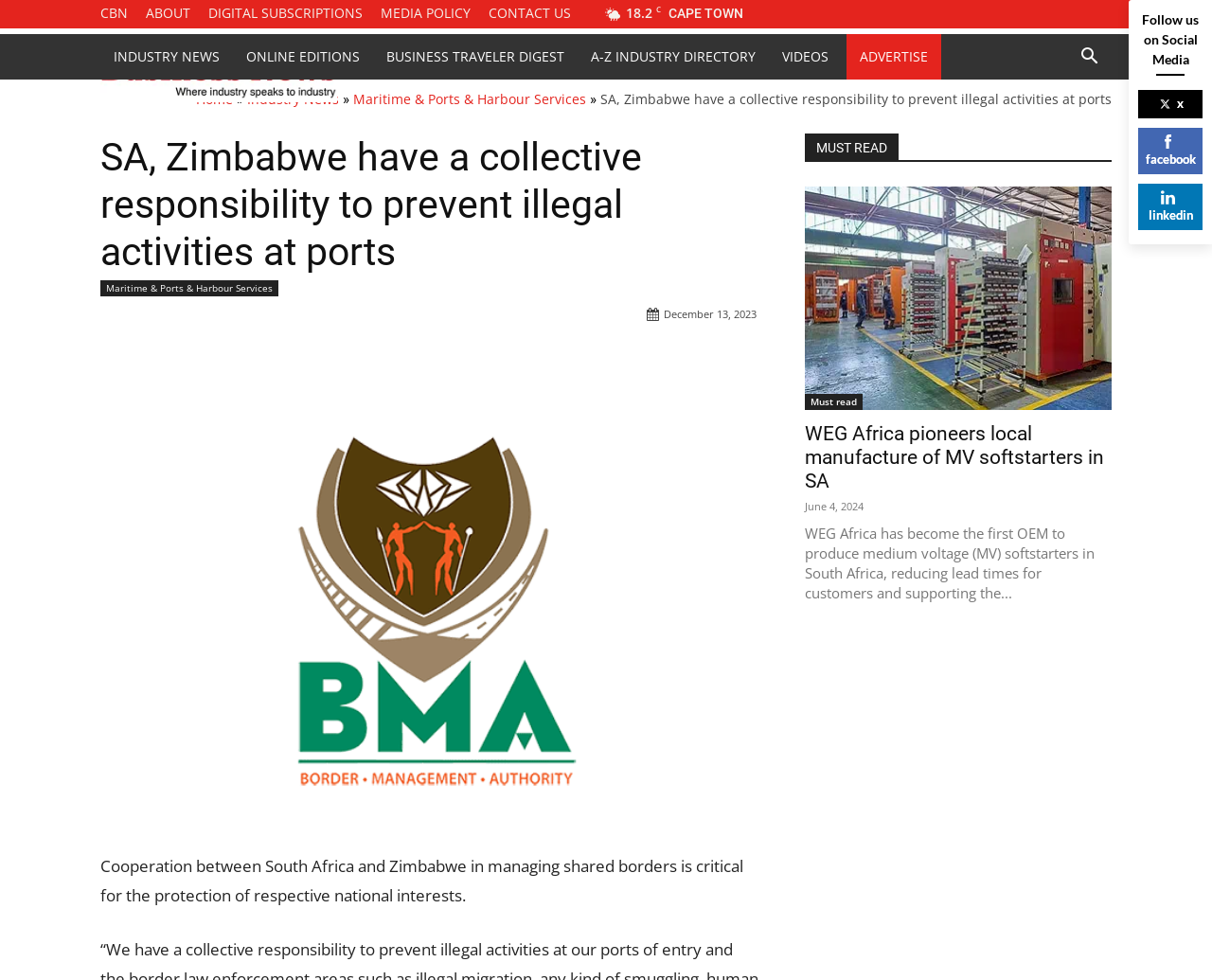Give a one-word or short phrase answer to the question: 
What is the name of the company mentioned in the 'MUST READ' section?

WEG Africa